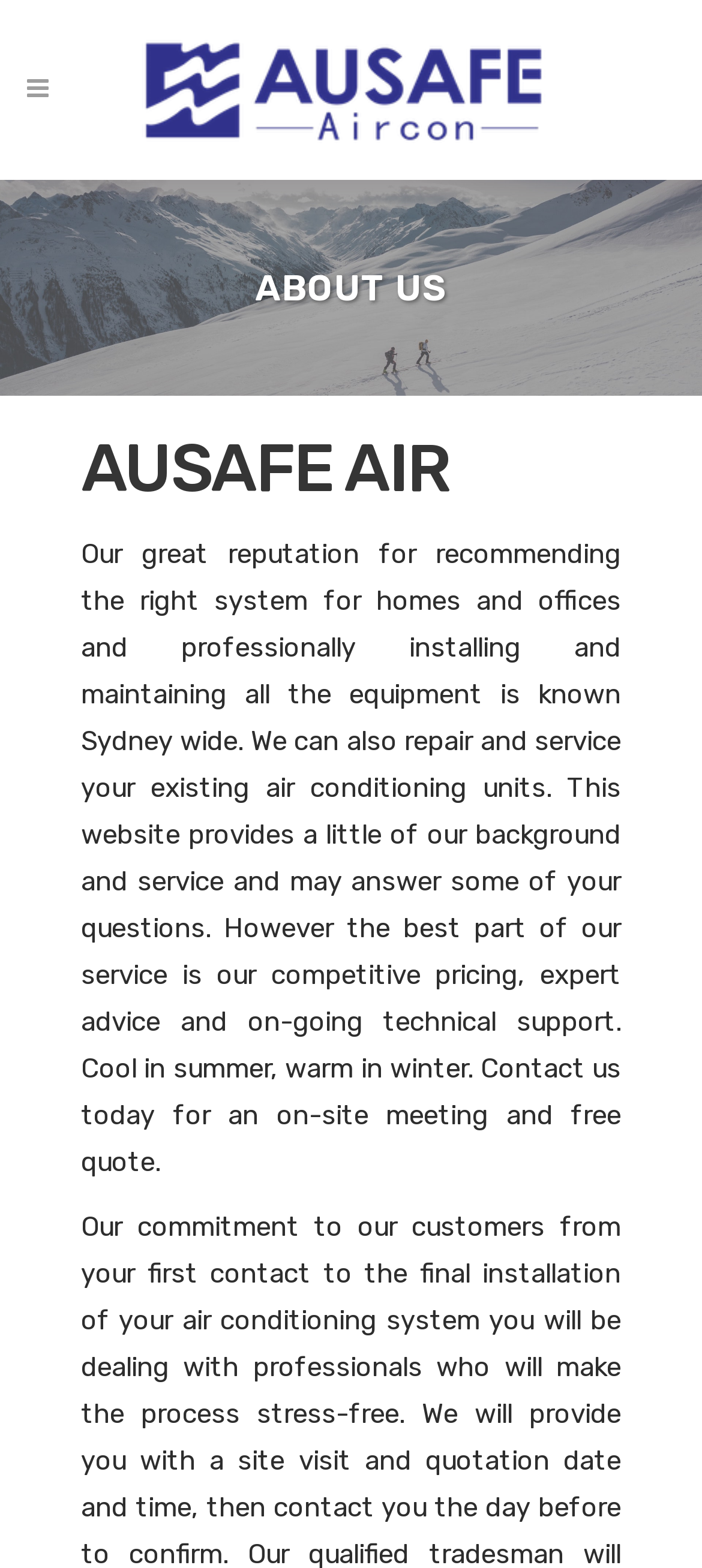Give a concise answer using one word or a phrase to the following question:
What services does the company provide?

Installation, maintenance, repair